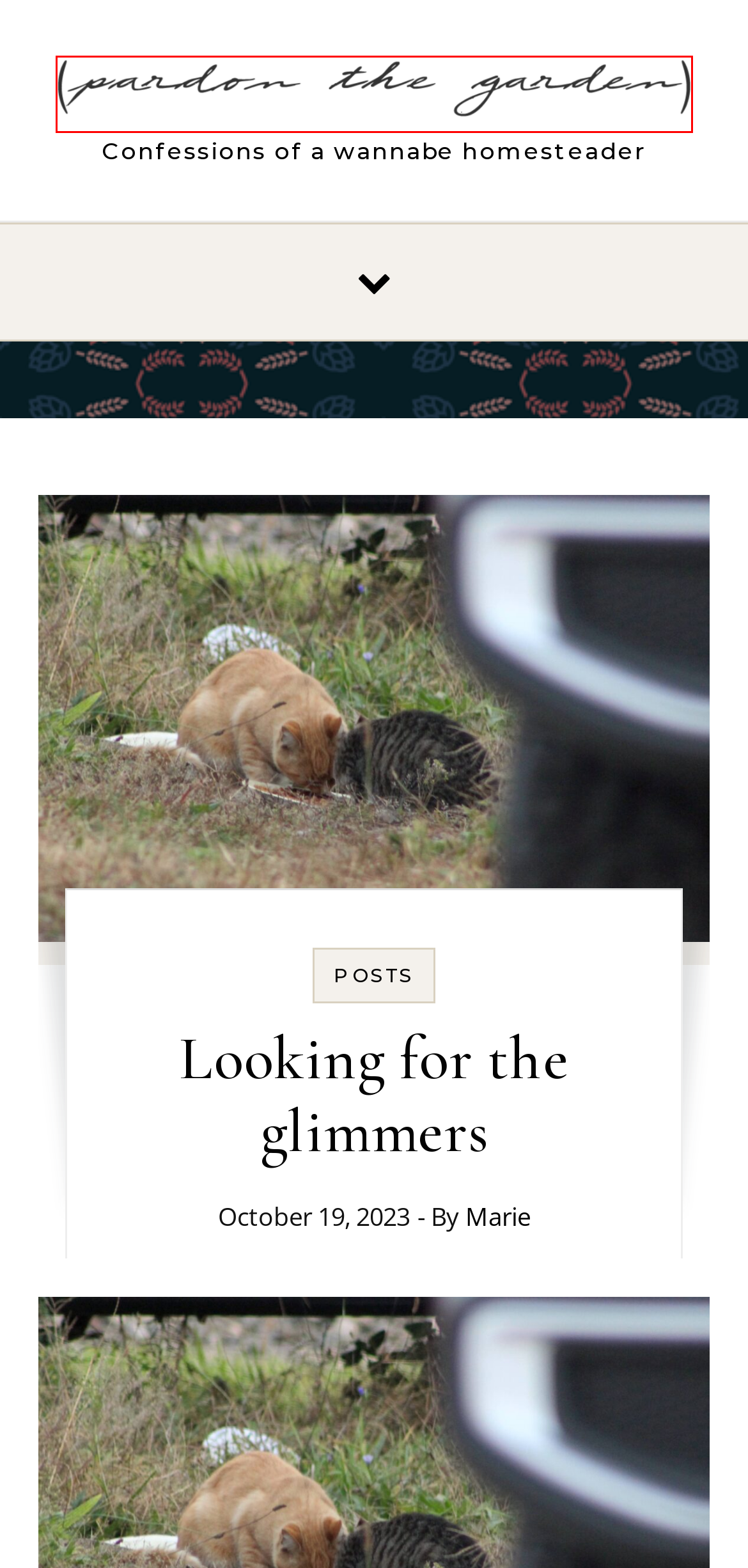Look at the screenshot of a webpage where a red rectangle bounding box is present. Choose the webpage description that best describes the new webpage after clicking the element inside the red bounding box. Here are the candidates:
A. Pardon the Garden – Confessions of a wannabe homesteader
B. Another year, another tomato season – Pardon the Garden
C. Posts – Pardon the Garden
D. About Me – Pardon the Garden
E. Sheetar.com
F. The beginning of baking season – Pardon the Garden
G. Marie – Pardon the Garden
H. Privacy Policy – Akismet

A